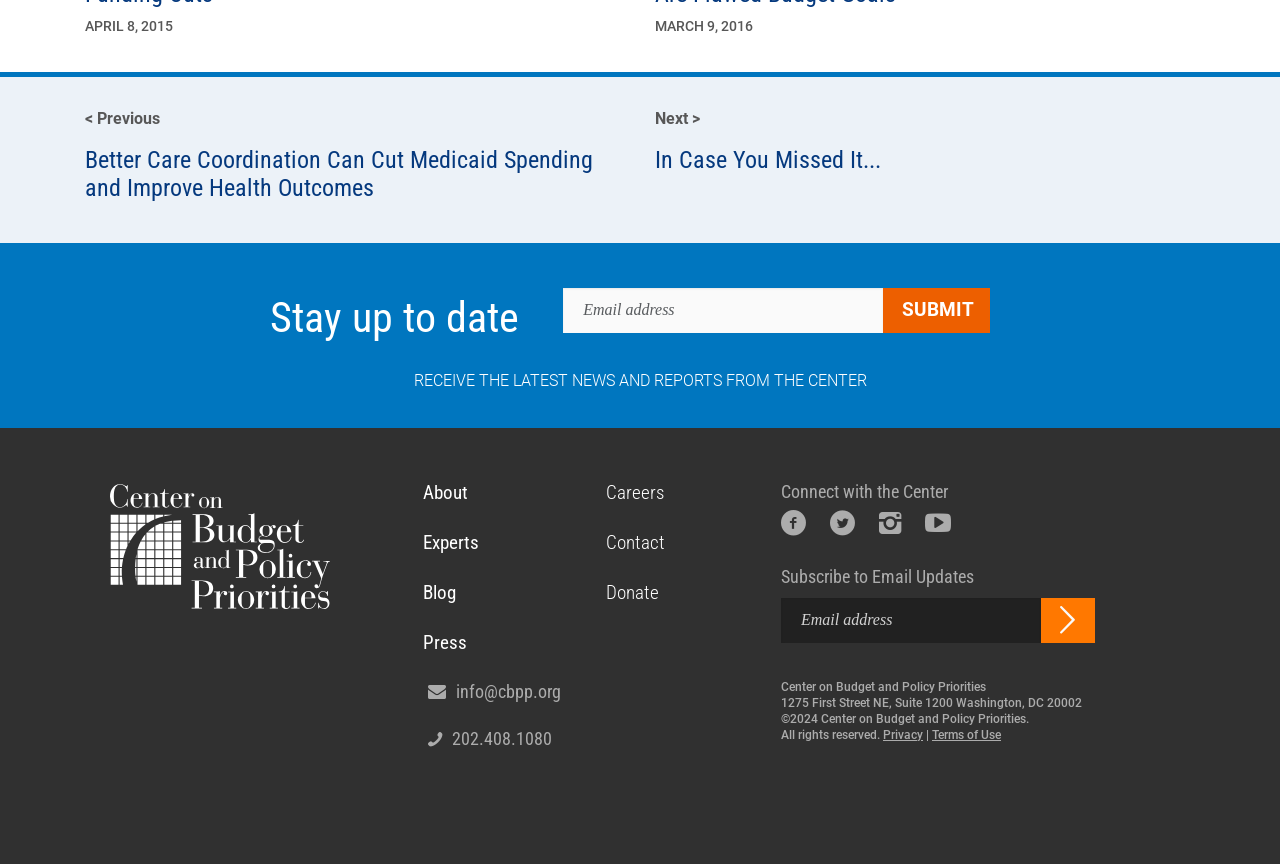Indicate the bounding box coordinates of the element that needs to be clicked to satisfy the following instruction: "Click the 'SUBMIT' button". The coordinates should be four float numbers between 0 and 1, i.e., [left, top, right, bottom].

[0.69, 0.333, 0.773, 0.385]